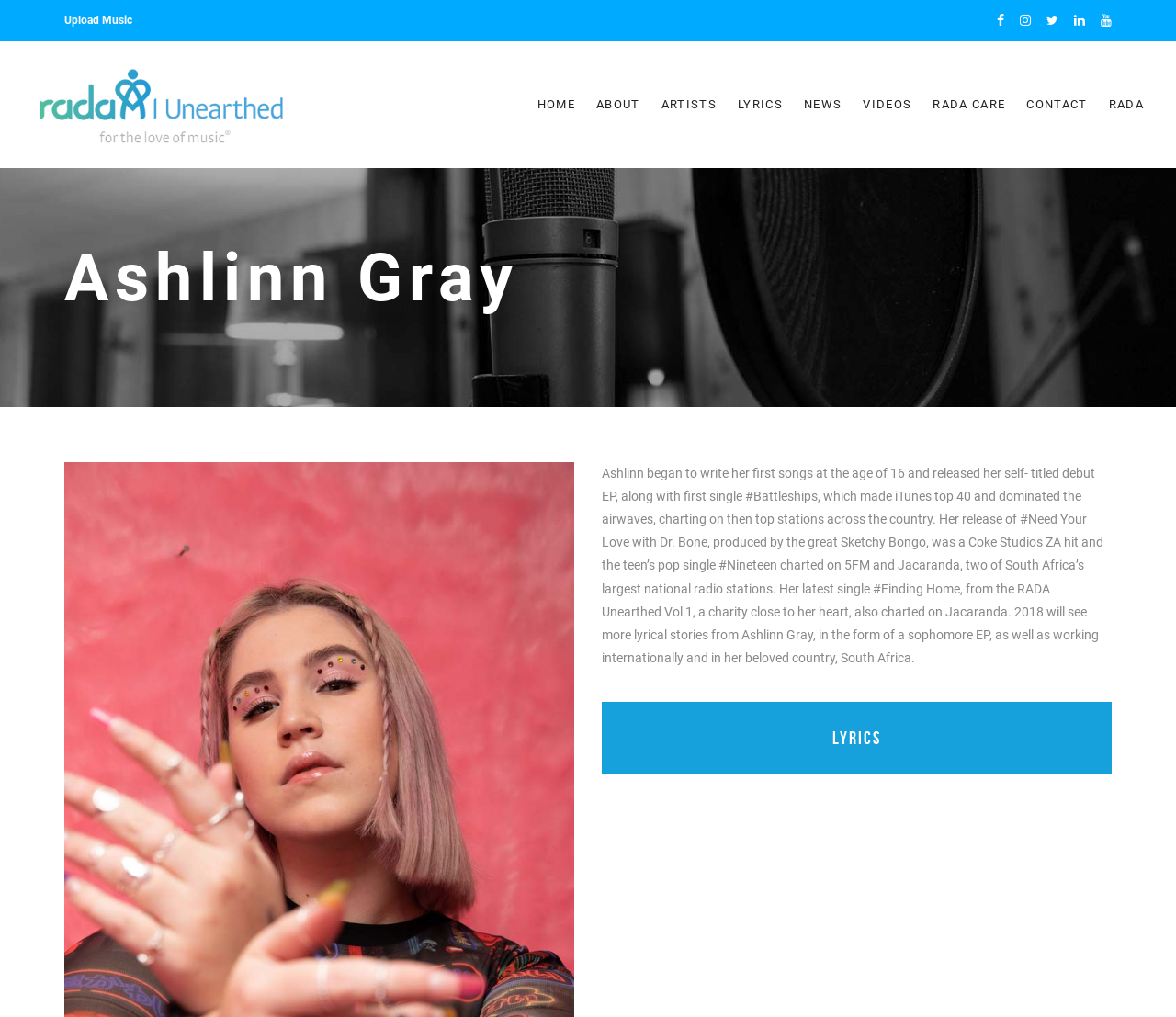Please respond to the question using a single word or phrase:
What is the name of the artist?

Ashlinn Gray